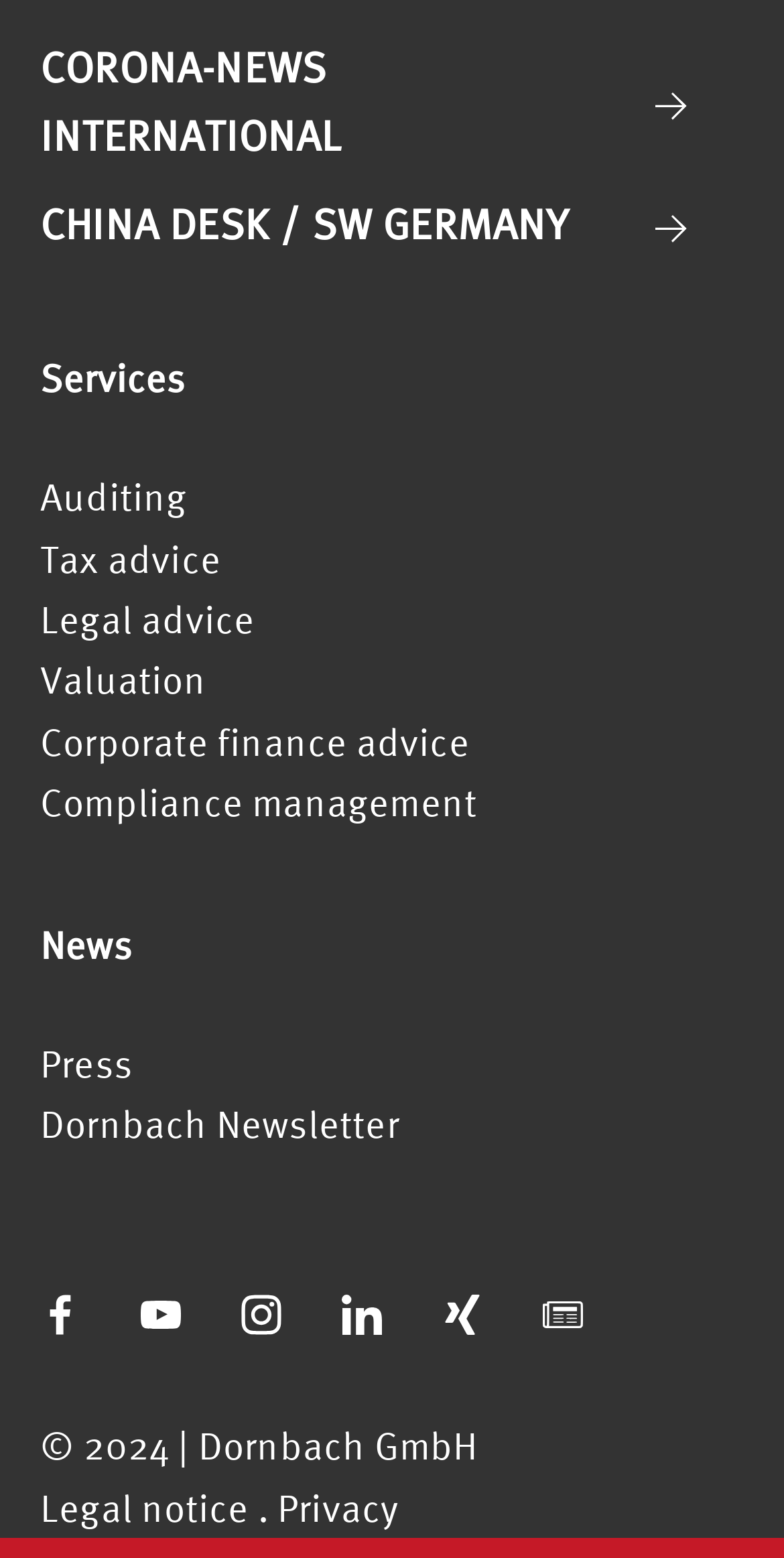Find the bounding box of the element with the following description: "Auditing". The coordinates must be four float numbers between 0 and 1, formatted as [left, top, right, bottom].

[0.051, 0.305, 0.239, 0.333]